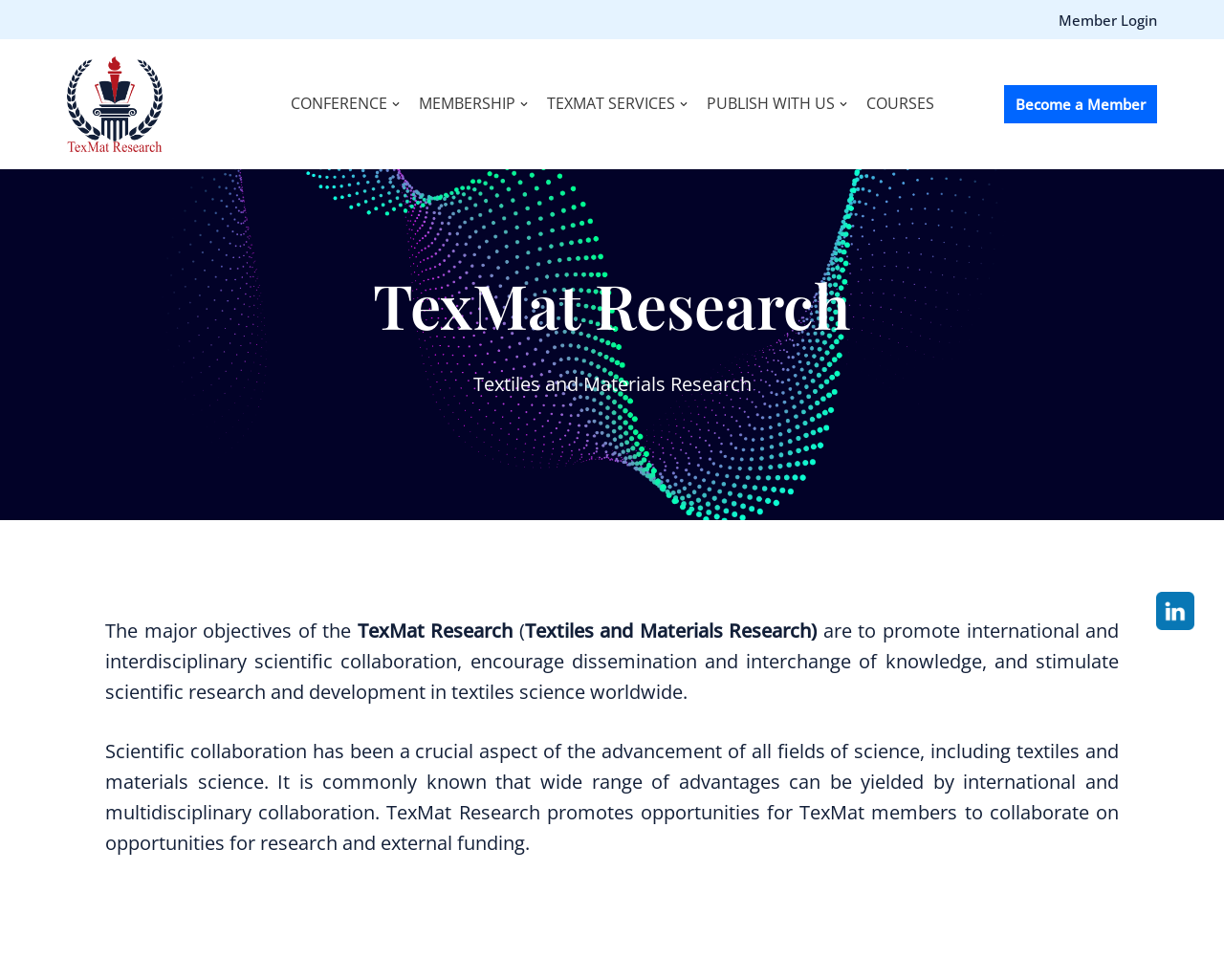Is there a social media link available?
Using the details from the image, give an elaborate explanation to answer the question.

The availability of a social media link can be inferred from the link element 'LinkedIn' with bounding box coordinates [0.945, 0.604, 0.977, 0.643] and the corresponding image element with bounding box coordinates [0.945, 0.603, 0.976, 0.642].